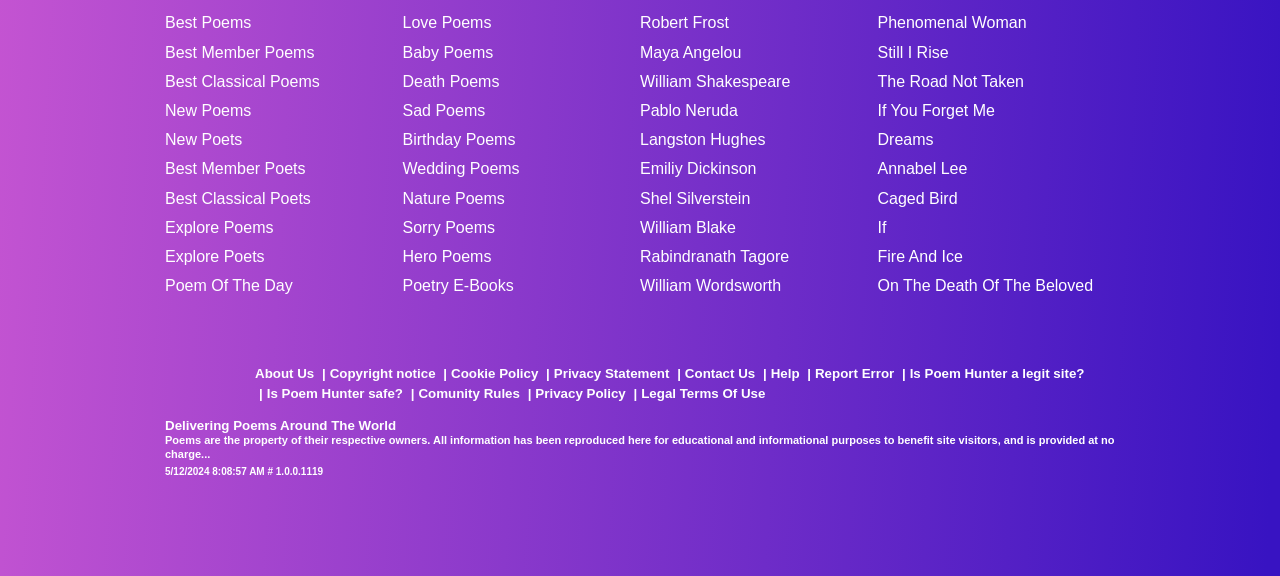Locate the bounding box coordinates of the element that needs to be clicked to carry out the instruction: "Read Phenomenal Woman poem". The coordinates should be given as four float numbers ranging from 0 to 1, i.e., [left, top, right, bottom].

[0.686, 0.023, 0.871, 0.057]